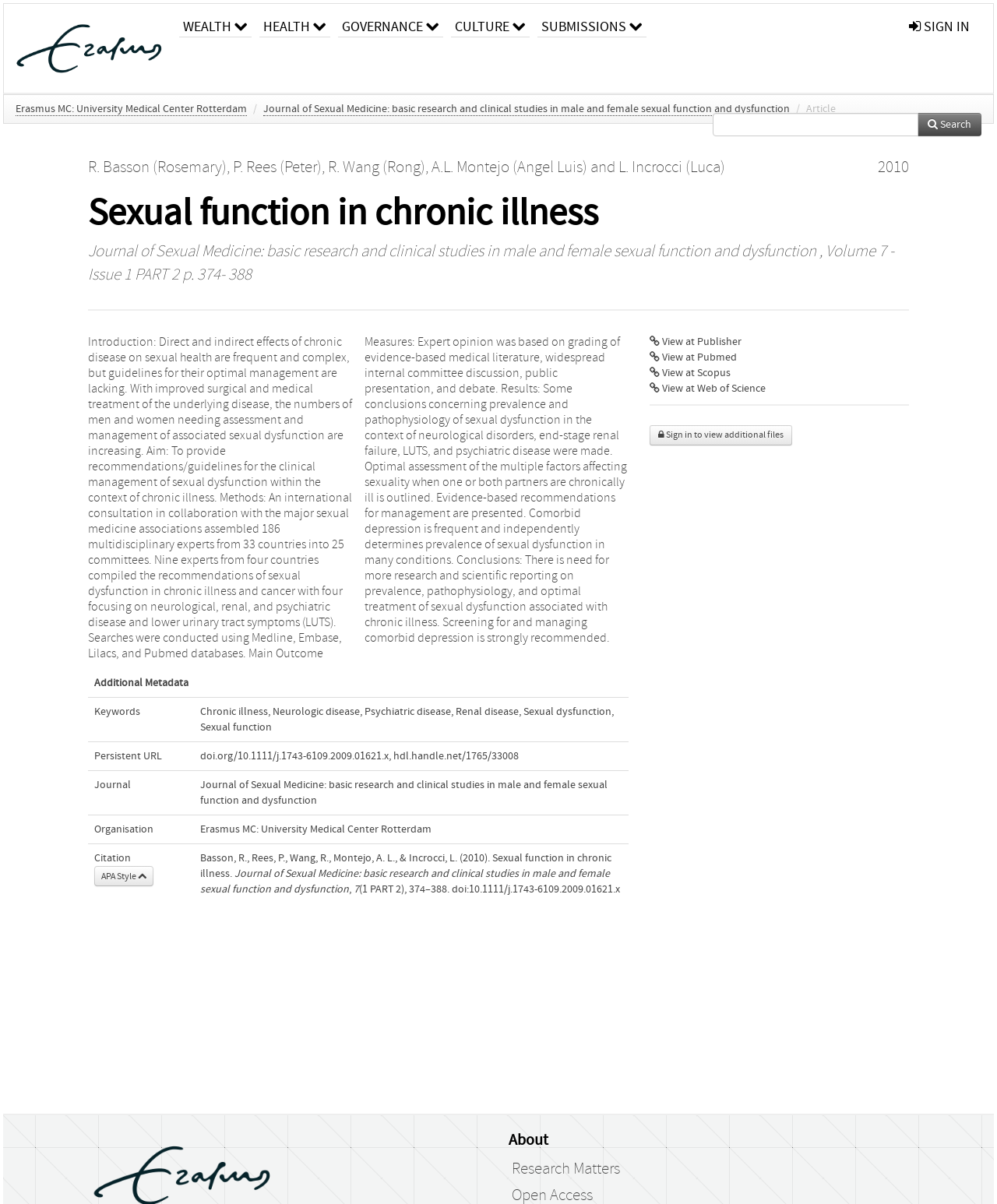Answer the question briefly using a single word or phrase: 
What is the purpose of the article?

To provide recommendations for managing sexual dysfunction in chronic illness